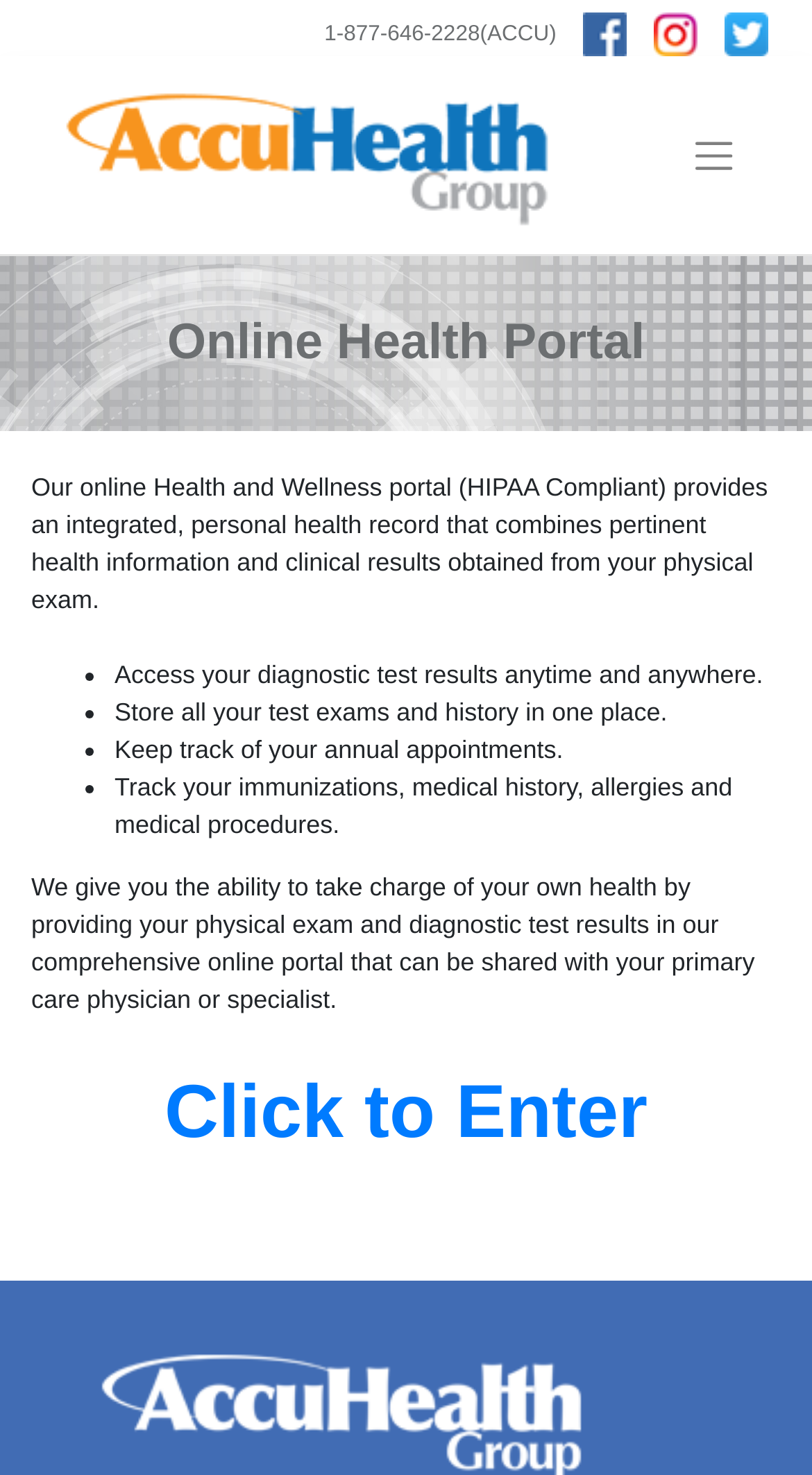How many social media links are there?
Please provide a detailed and thorough answer to the question.

I counted the number of link elements with an image child element, which are typically used for social media links. There are three such elements, located at the top right corner of the webpage.